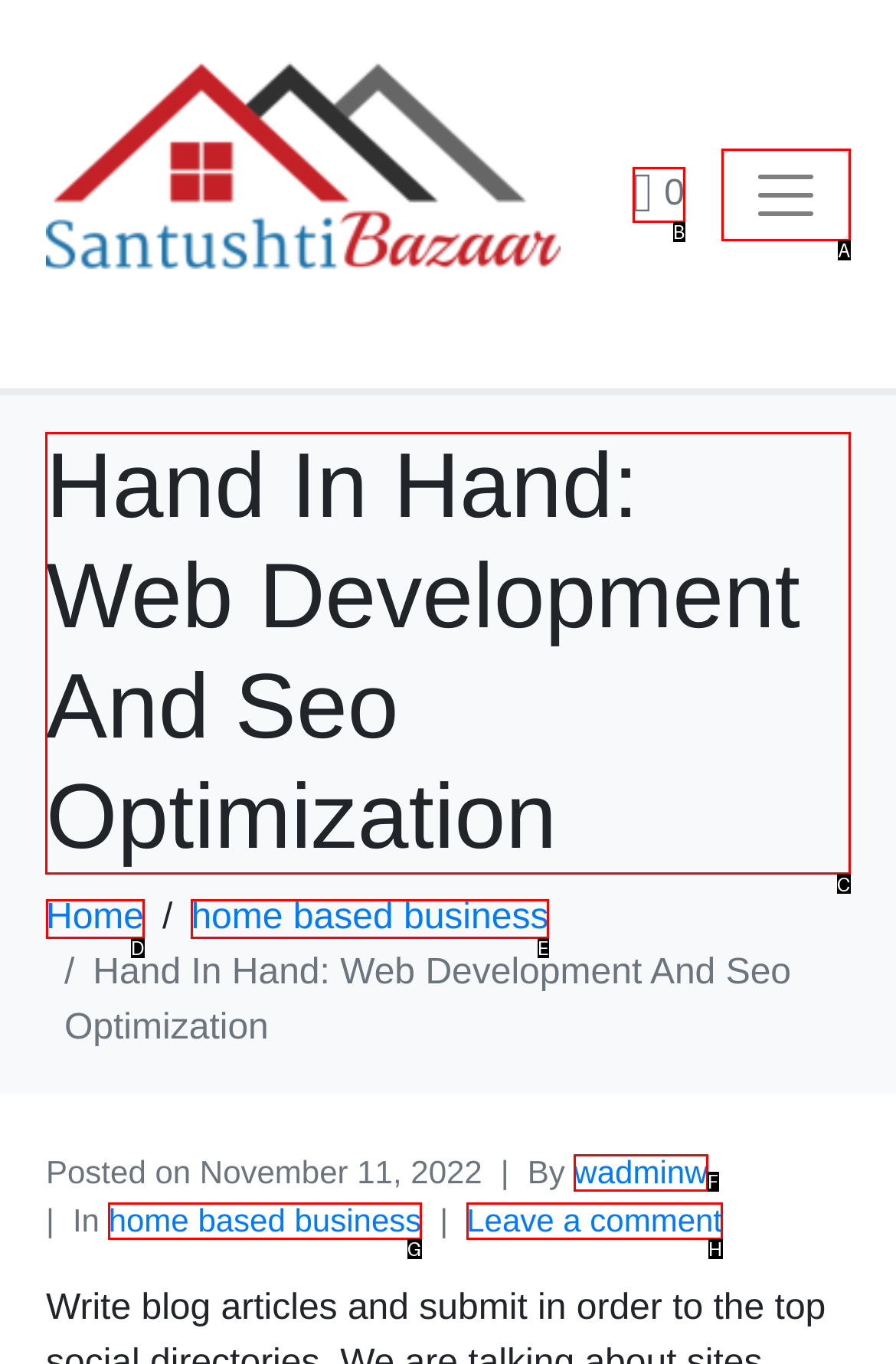Identify the letter of the UI element needed to carry out the task: View the post details
Reply with the letter of the chosen option.

C